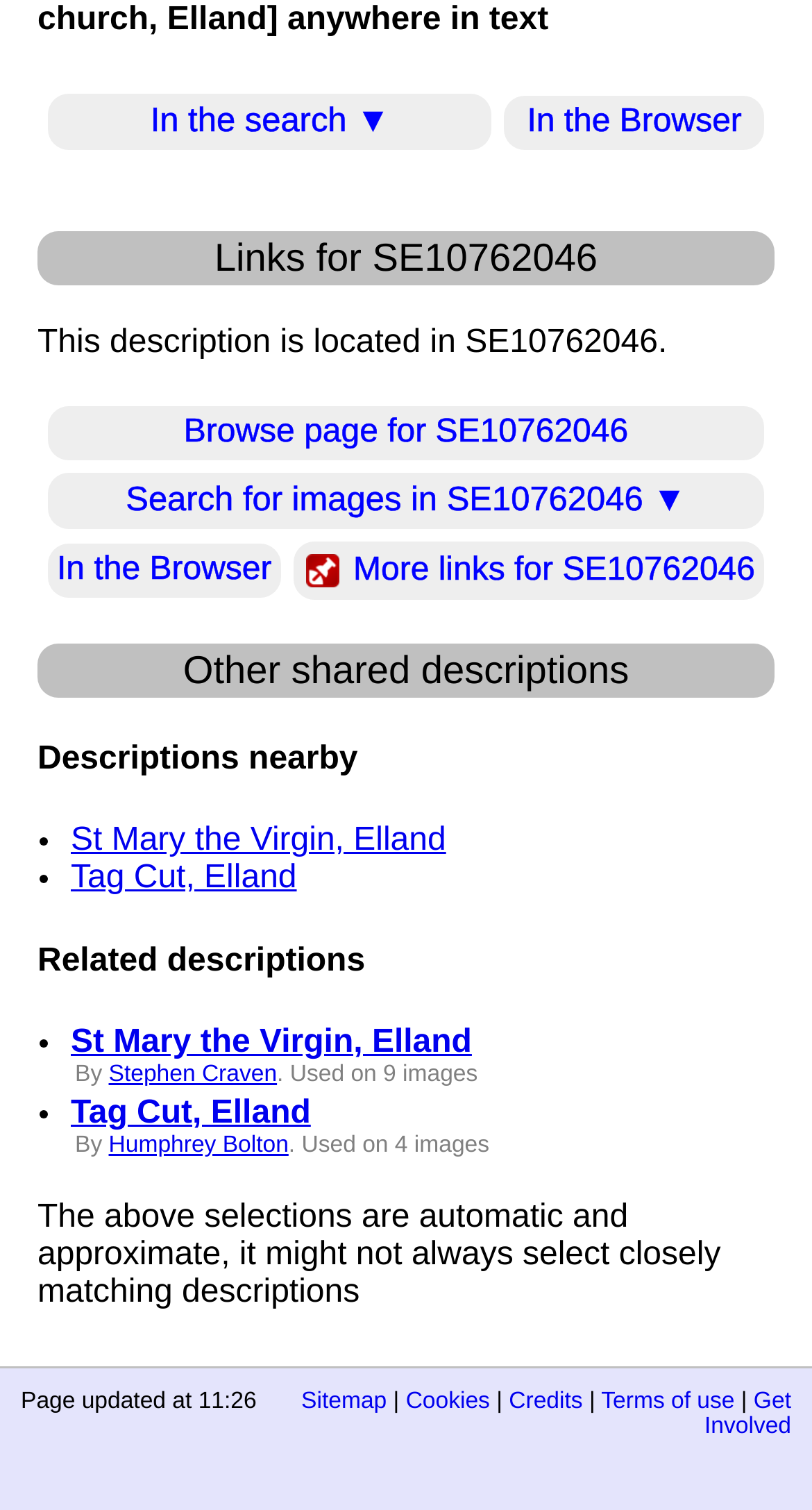Identify the coordinates of the bounding box for the element that must be clicked to accomplish the instruction: "Search for images in SE10762046".

[0.059, 0.313, 0.941, 0.35]